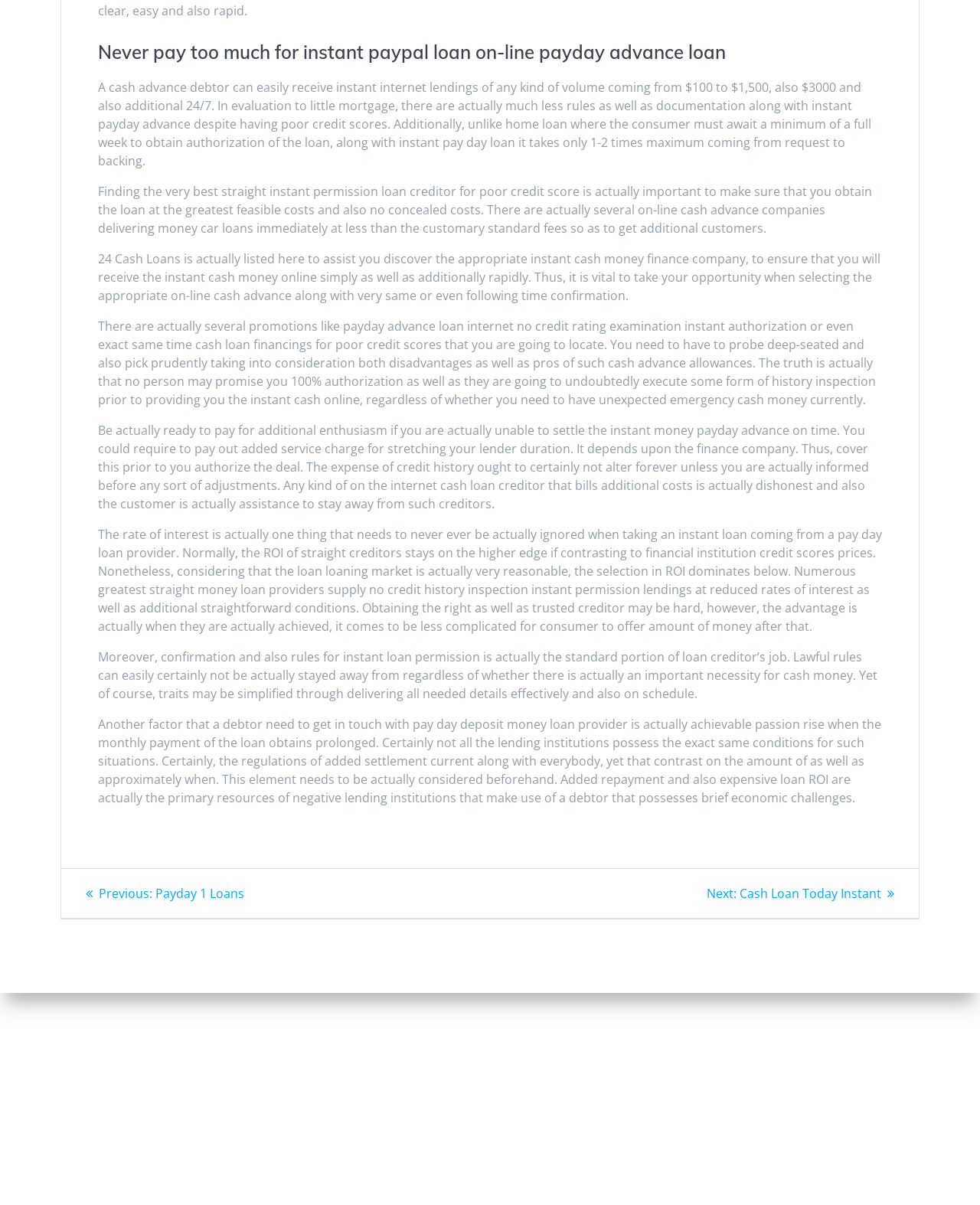What is the purpose of 24 Cash Loans?
Look at the image and provide a short answer using one word or a phrase.

to assist in finding the right instant cash money finance company